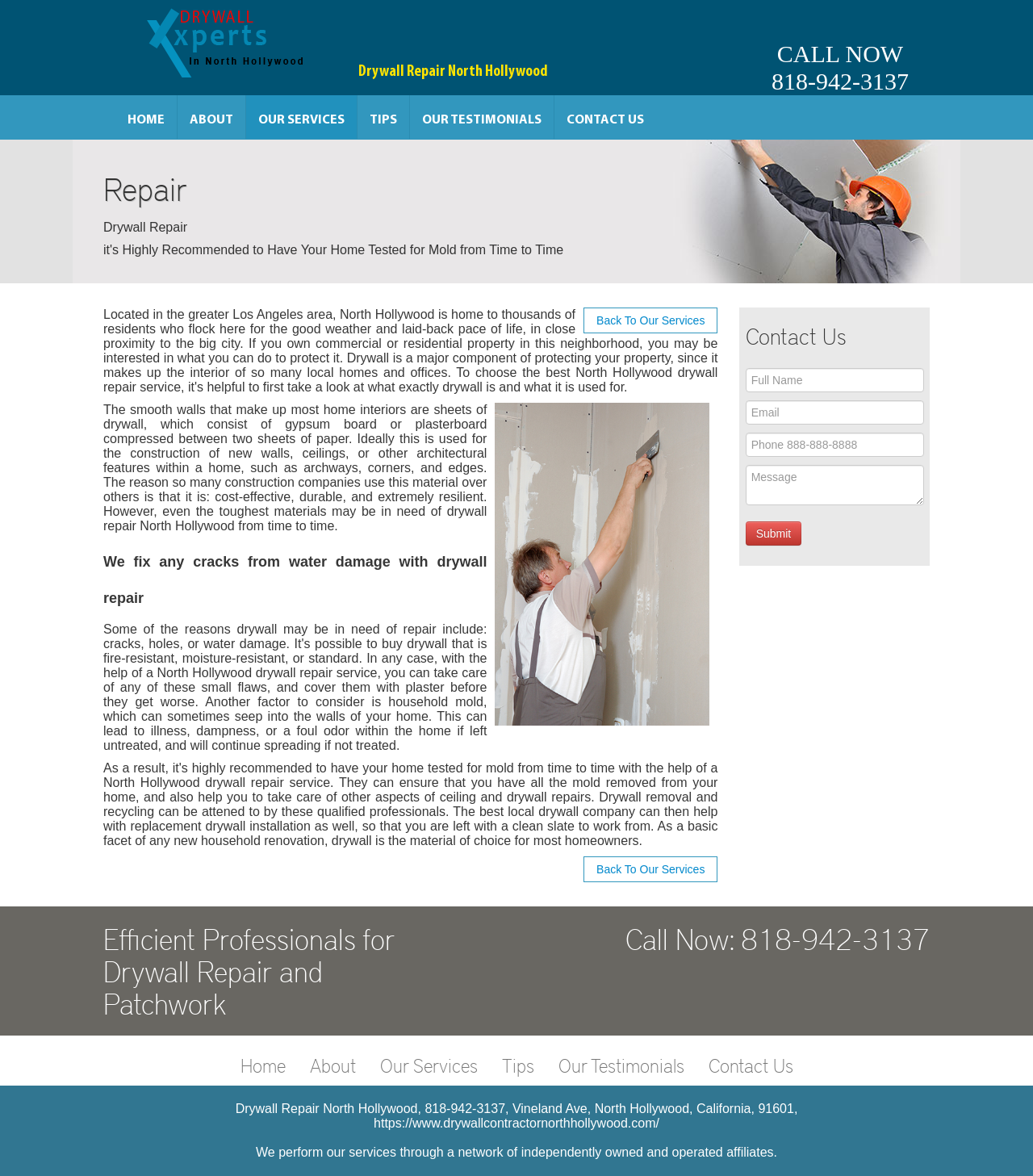Identify the bounding box for the UI element that is described as follows: "About".

[0.172, 0.081, 0.238, 0.118]